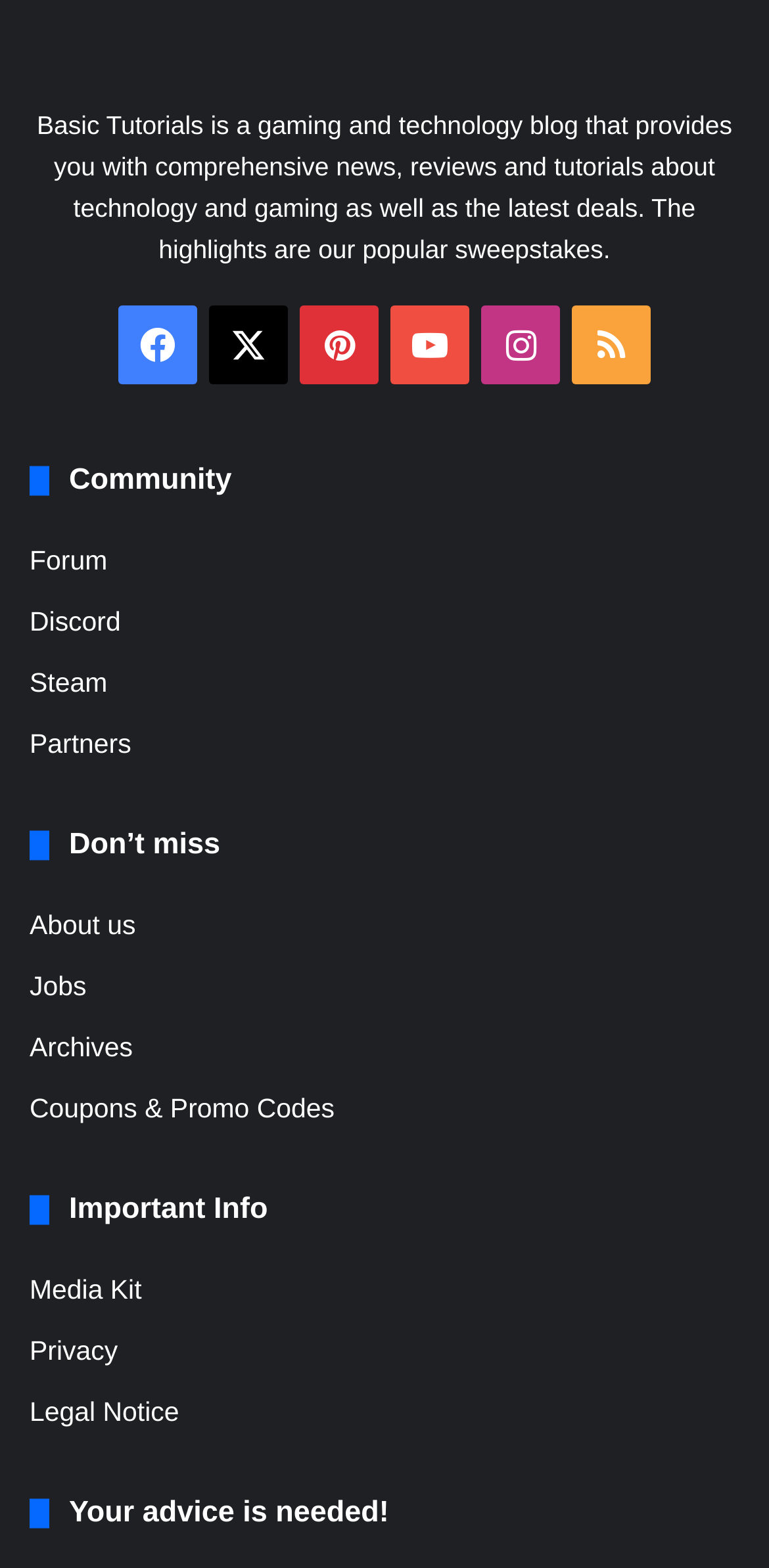How many social media links are available?
Please respond to the question with as much detail as possible.

There are five social media links available on the page, which are Facebook, Pinterest, YouTube, Instagram, and RSS, as indicated by the link elements with corresponding icons and text.